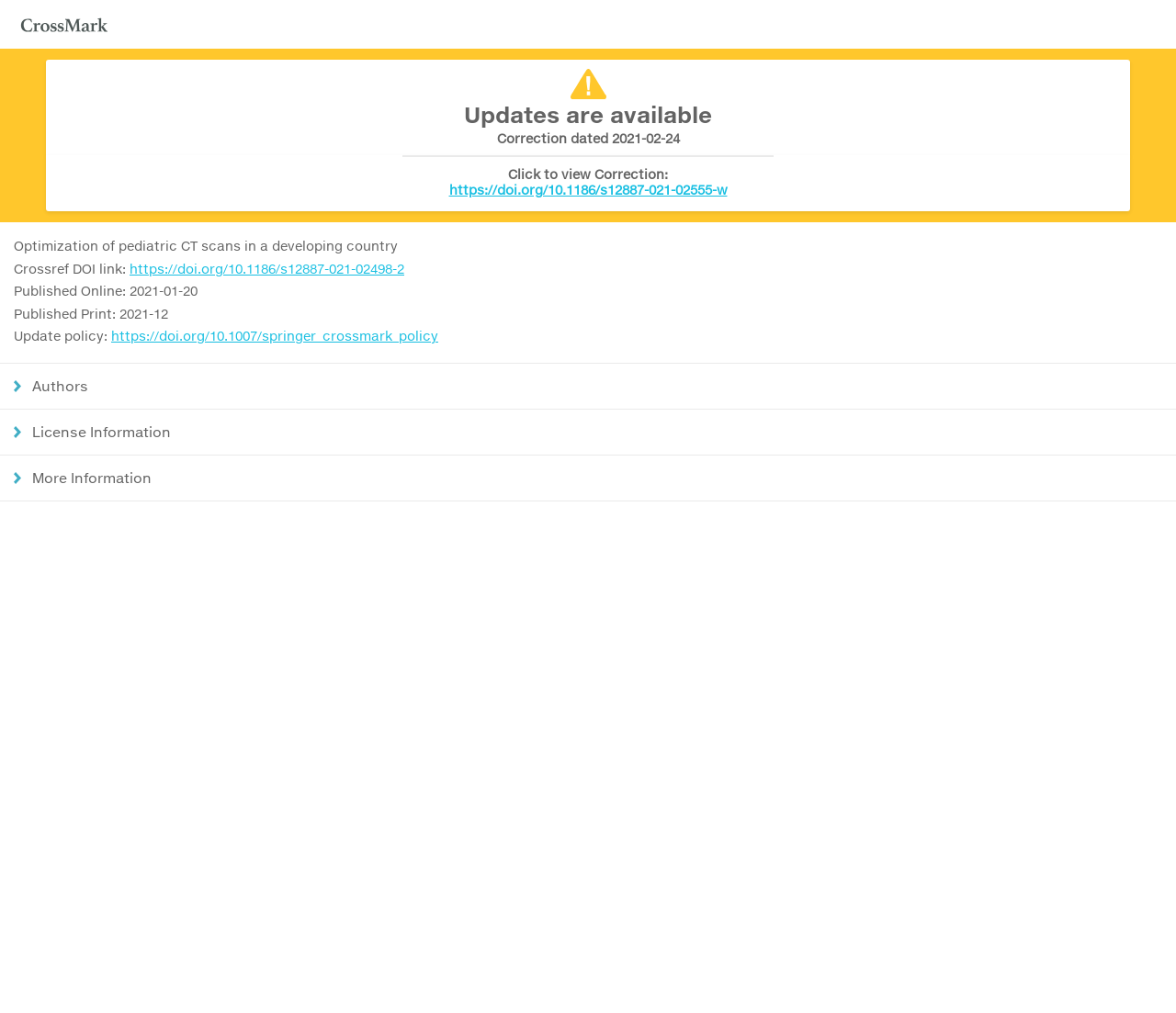What is the DOI link for the published article?
Kindly offer a comprehensive and detailed response to the question.

The DOI link for the published article can be found in the static text 'Crossref DOI link:' section, which is located below the article title.